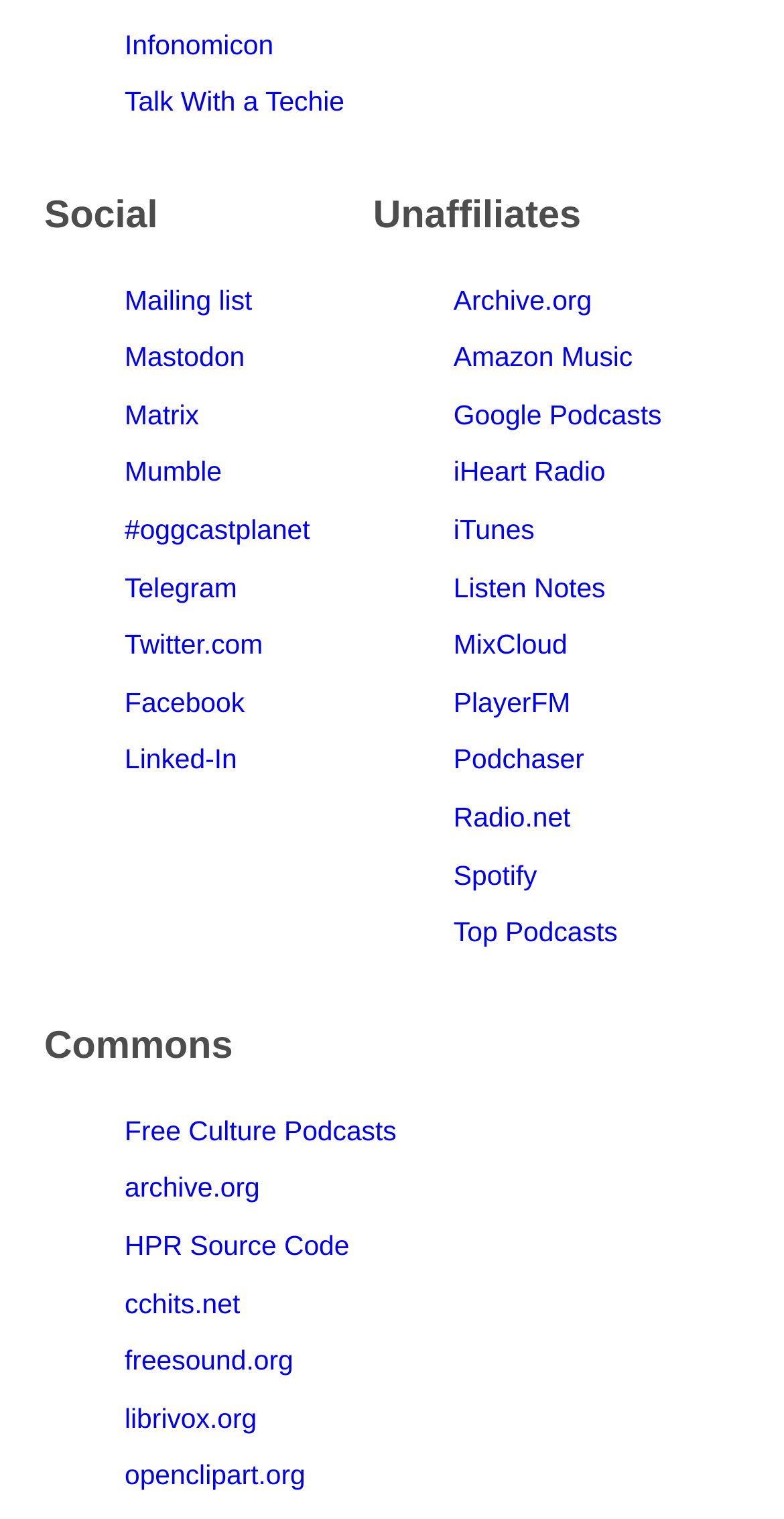Please provide a comprehensive answer to the question below using the information from the image: How many commons links are available?

I counted the number of links under the 'Commons' heading, which are 'Free Culture Podcasts', 'archive.org', 'HPR Source Code', 'cchits.net', 'freesound.org', and 'librivox.org'. There are 6 links in total.